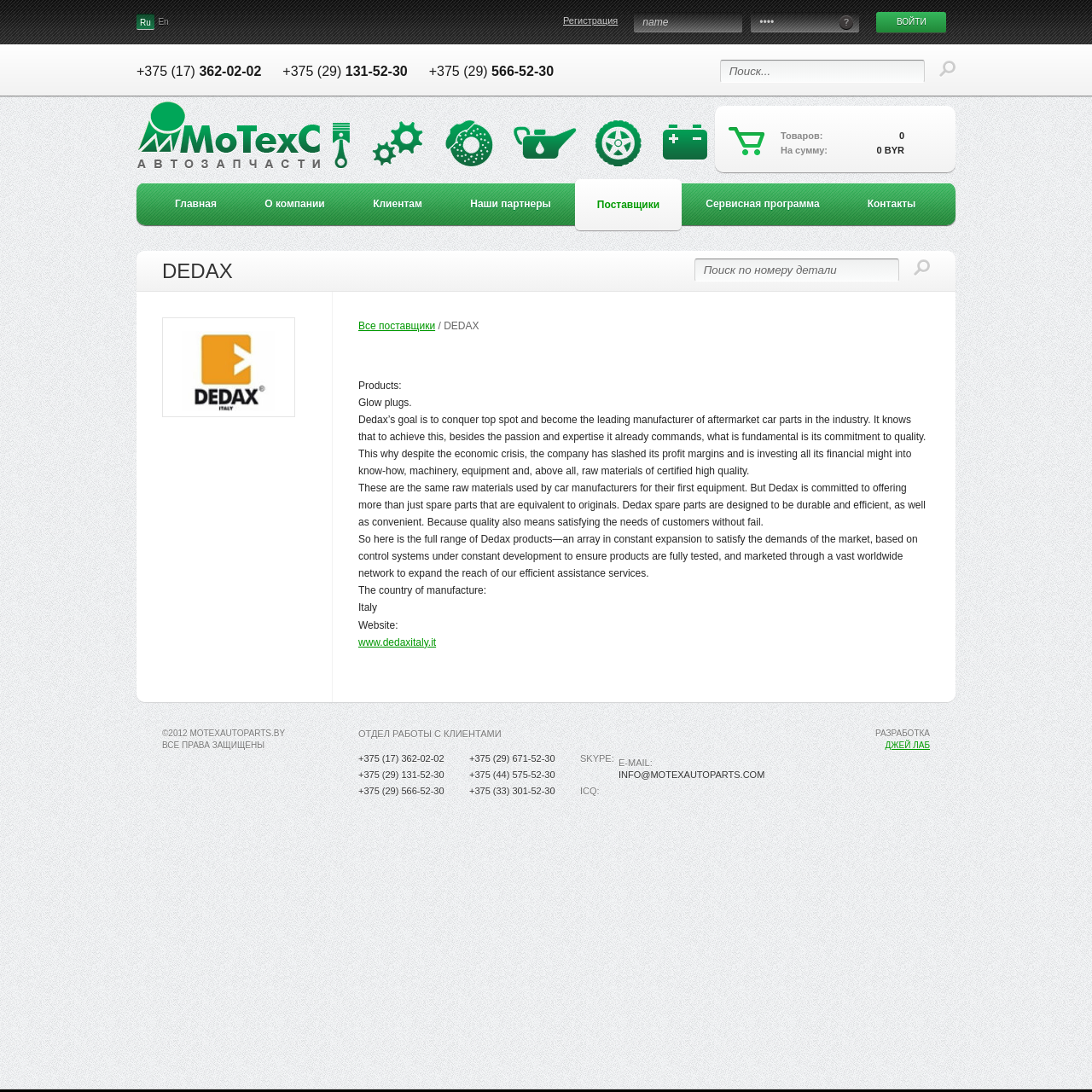Summarize the webpage comprehensively, mentioning all visible components.

The webpage is dedicated to DEDAX, a manufacturer of aftermarket car parts. At the top, there are links to switch between languages, including Russian and English. Below that, there is a registration link and two text boxes, one for a name and another for a password, along with a "Login" button. To the right of these elements, there are phone numbers and a search box with a "Search" button.

The main content of the page is divided into two sections. The left section contains a list of links to various pages, including the main page, company information, client services, partners, suppliers, and contacts. Below this list, there is a description of DEDAX's goal to become the leading manufacturer of aftermarket car parts, emphasizing its commitment to quality and customer satisfaction.

The right section of the main content contains a brief overview of the company, including its country of manufacture, Italy, and its website. Below this, there is a section with contact information, including phone numbers, email, and Skype details.

At the bottom of the page, there is a copyright notice and a section with additional contact information, including phone numbers and a link to the company's email.